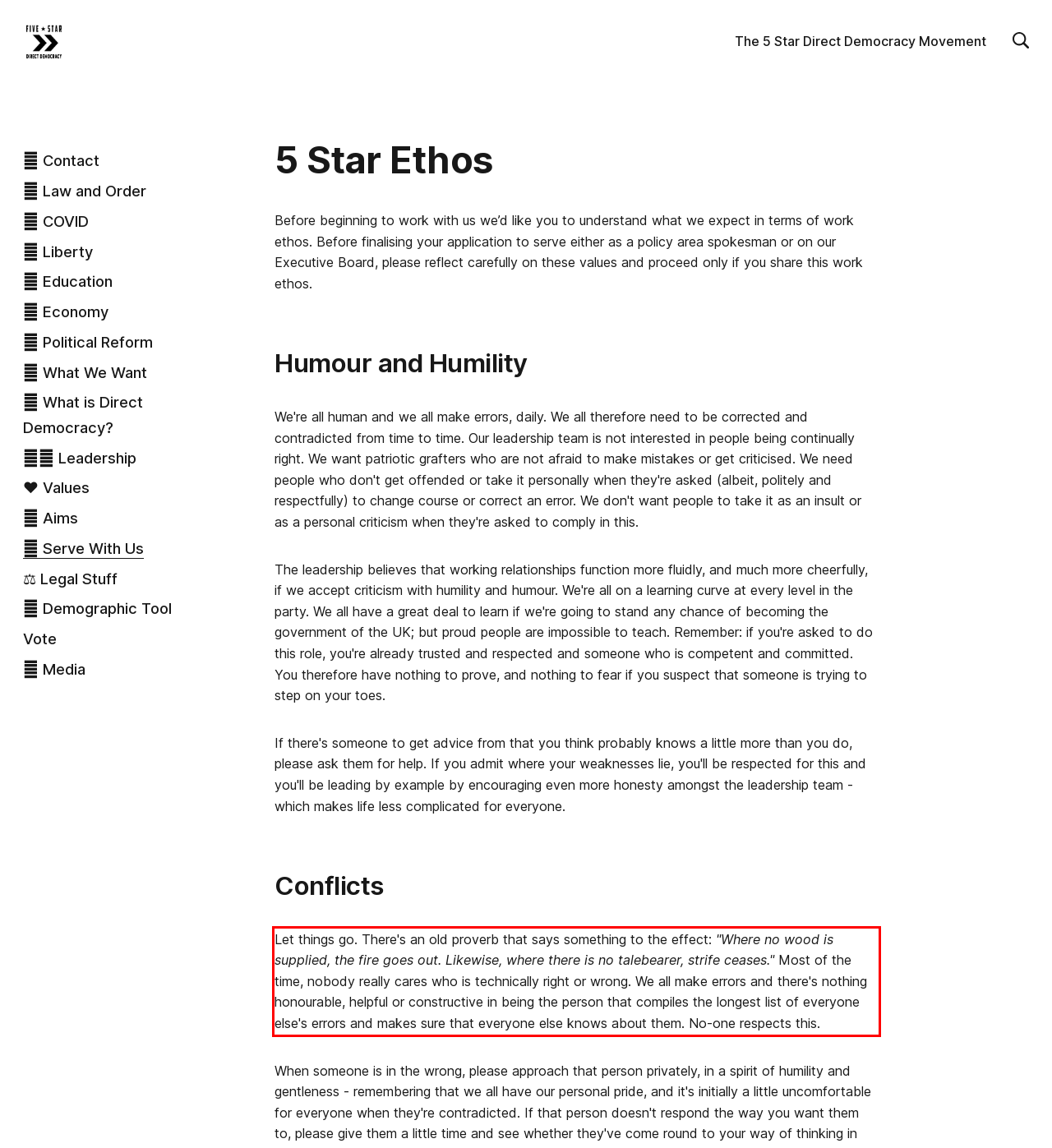Please identify and extract the text from the UI element that is surrounded by a red bounding box in the provided webpage screenshot.

Let things go. There's an old proverb that says something to the effect: "Where no wood is supplied, the fire goes out. Likewise, where there is no talebearer, strife ceases." Most of the time, nobody really cares who is technically right or wrong. We all make errors and there's nothing honourable, helpful or constructive in being the person that compiles the longest list of everyone else's errors and makes sure that everyone else knows about them. No-one respects this.